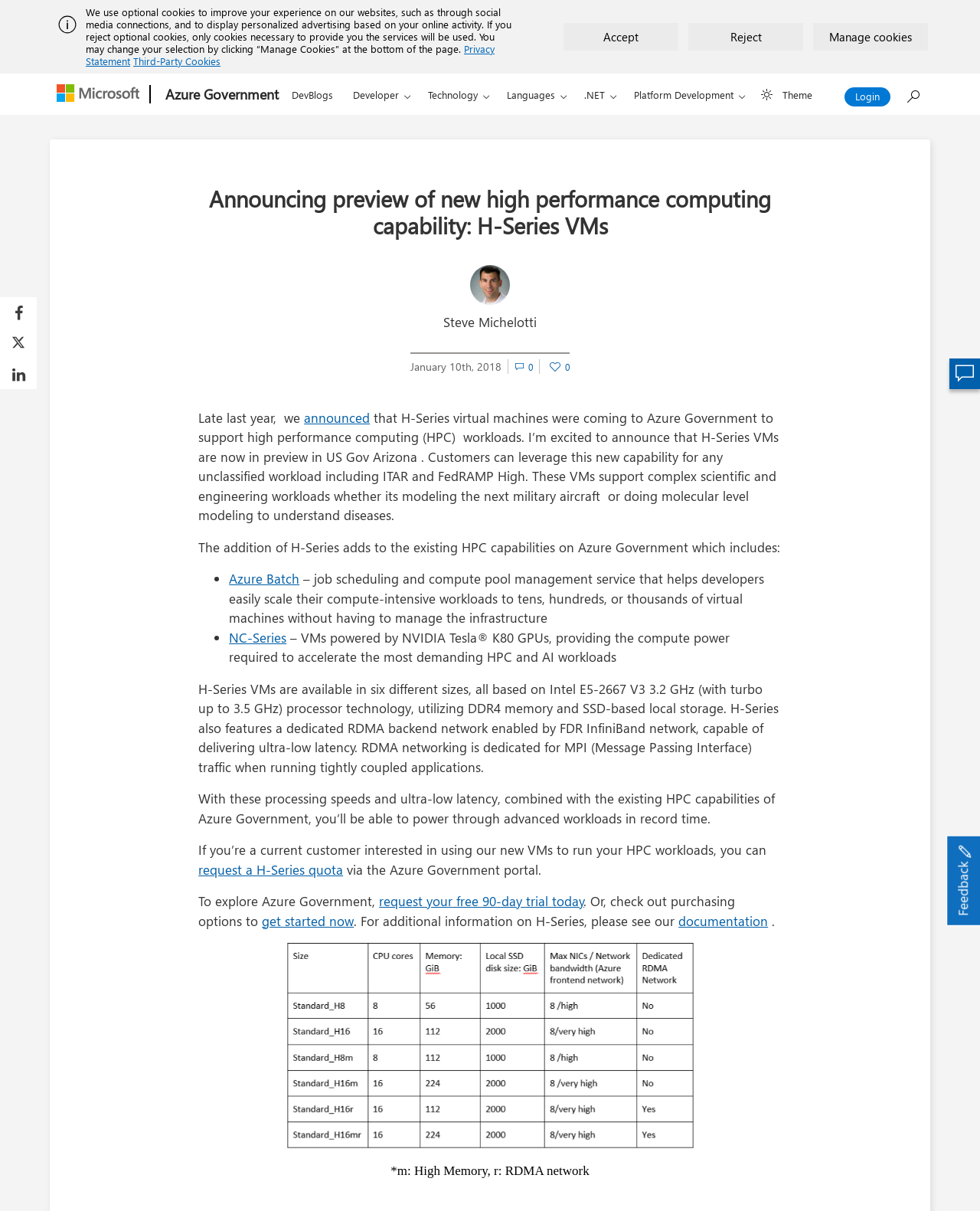Can you identify the bounding box coordinates of the clickable region needed to carry out this instruction: 'Click the 'Request a H-Series quota' link'? The coordinates should be four float numbers within the range of 0 to 1, stated as [left, top, right, bottom].

[0.202, 0.711, 0.35, 0.725]